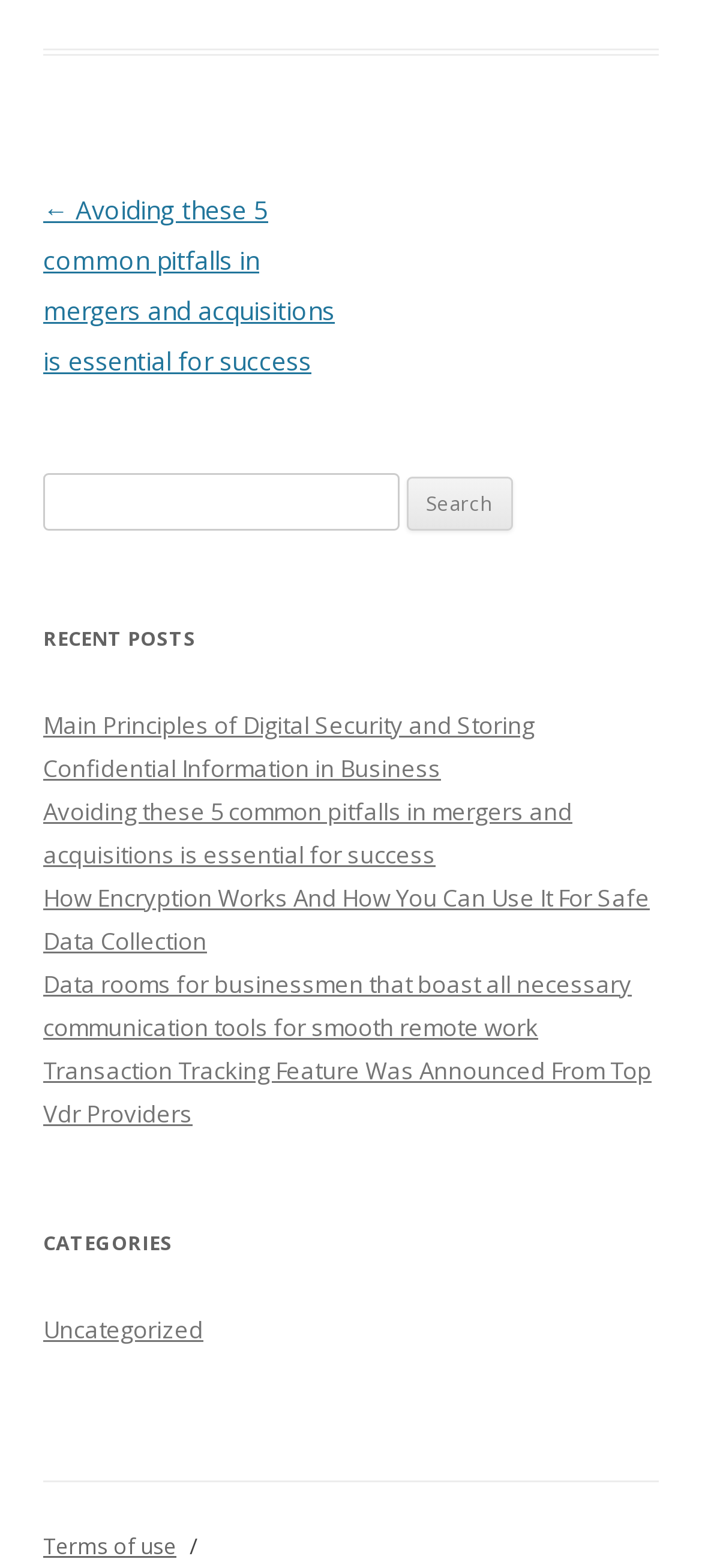Identify the bounding box coordinates for the region to click in order to carry out this instruction: "Browse the 'python' topic". Provide the coordinates using four float numbers between 0 and 1, formatted as [left, top, right, bottom].

None